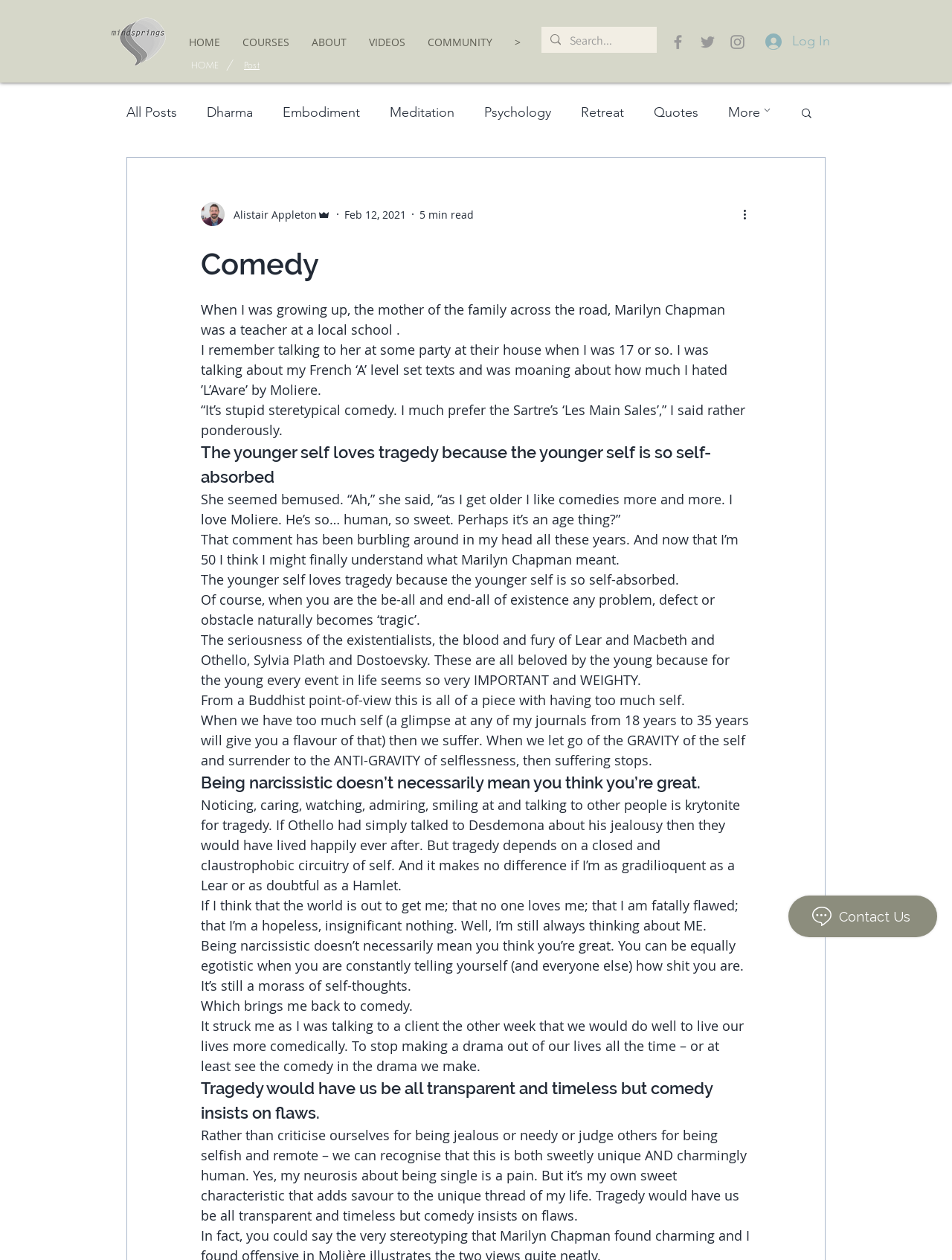Identify the coordinates of the bounding box for the element that must be clicked to accomplish the instruction: "Click the 'HOME' link".

[0.187, 0.025, 0.243, 0.042]